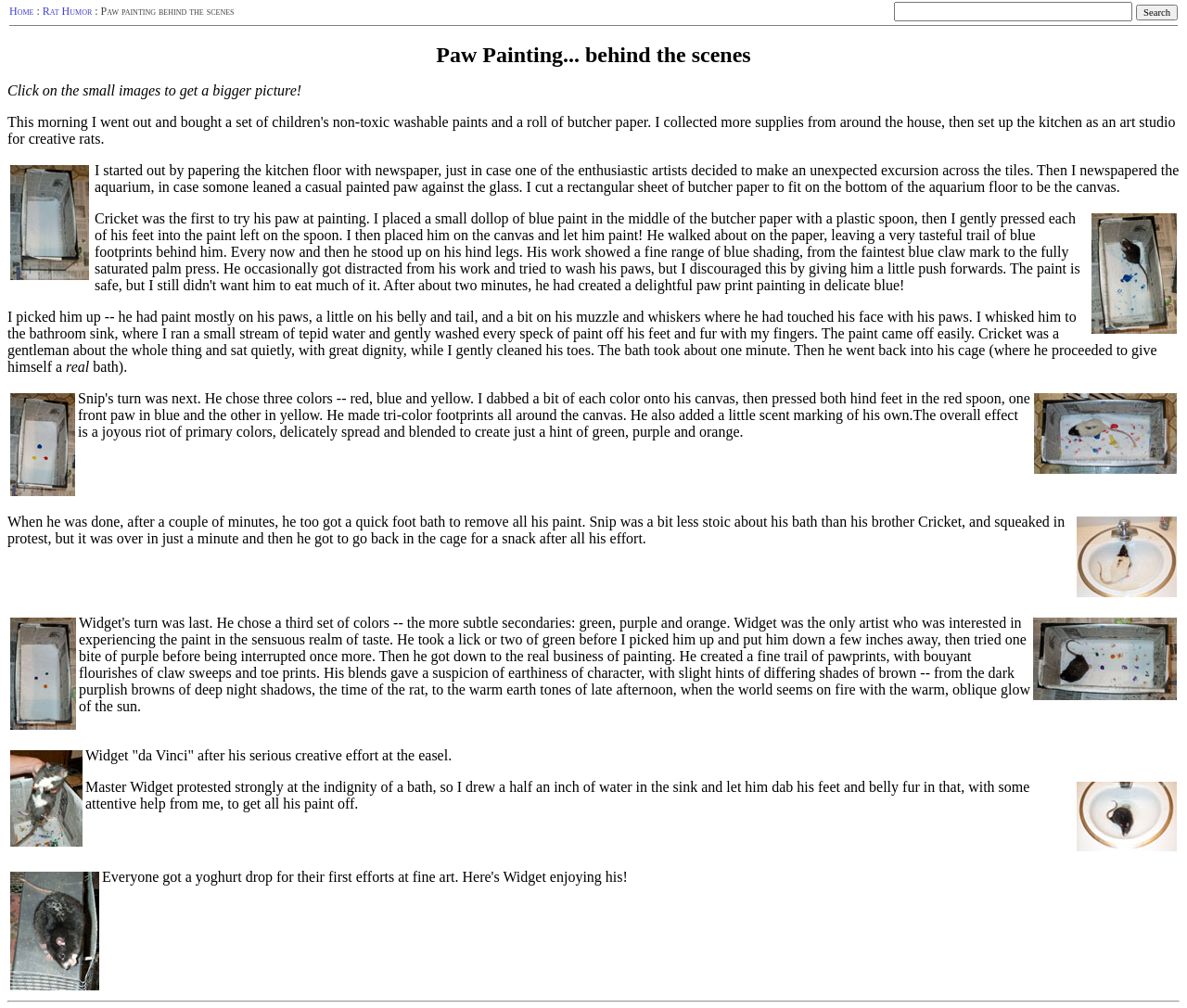How many rats are involved in the painting activity?
Using the visual information from the image, give a one-word or short-phrase answer.

Three